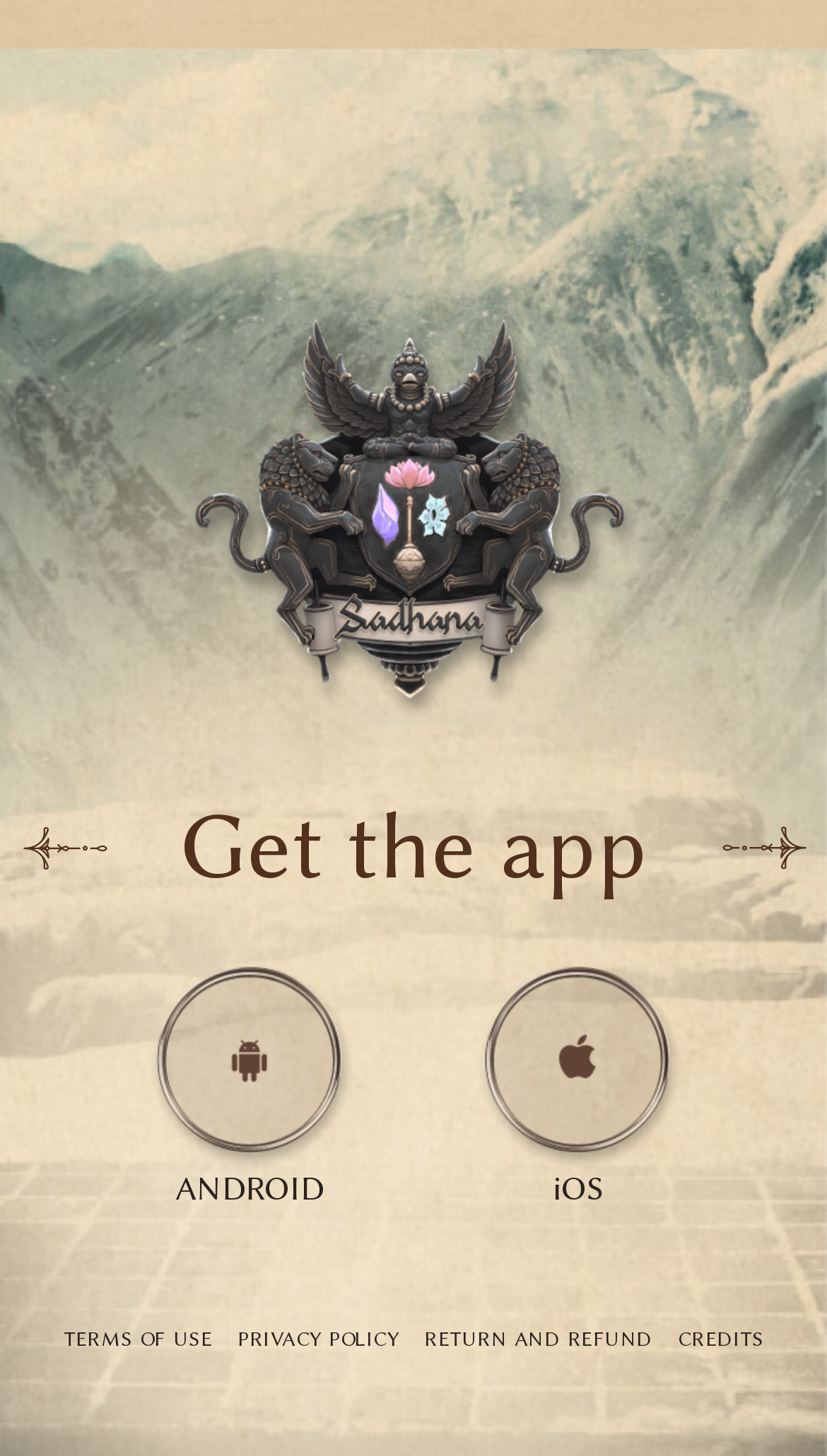Using the elements shown in the image, answer the question comprehensively: What is the vertical position of the 'Get the app' text relative to the 'TERMS OF USE' link?

By comparing the y1 and y2 coordinates of the 'Get the app' text and the 'TERMS OF USE' link, I found that the 'Get the app' text has a smaller y1 and y2 value, which means it is located above the 'TERMS OF USE' link.